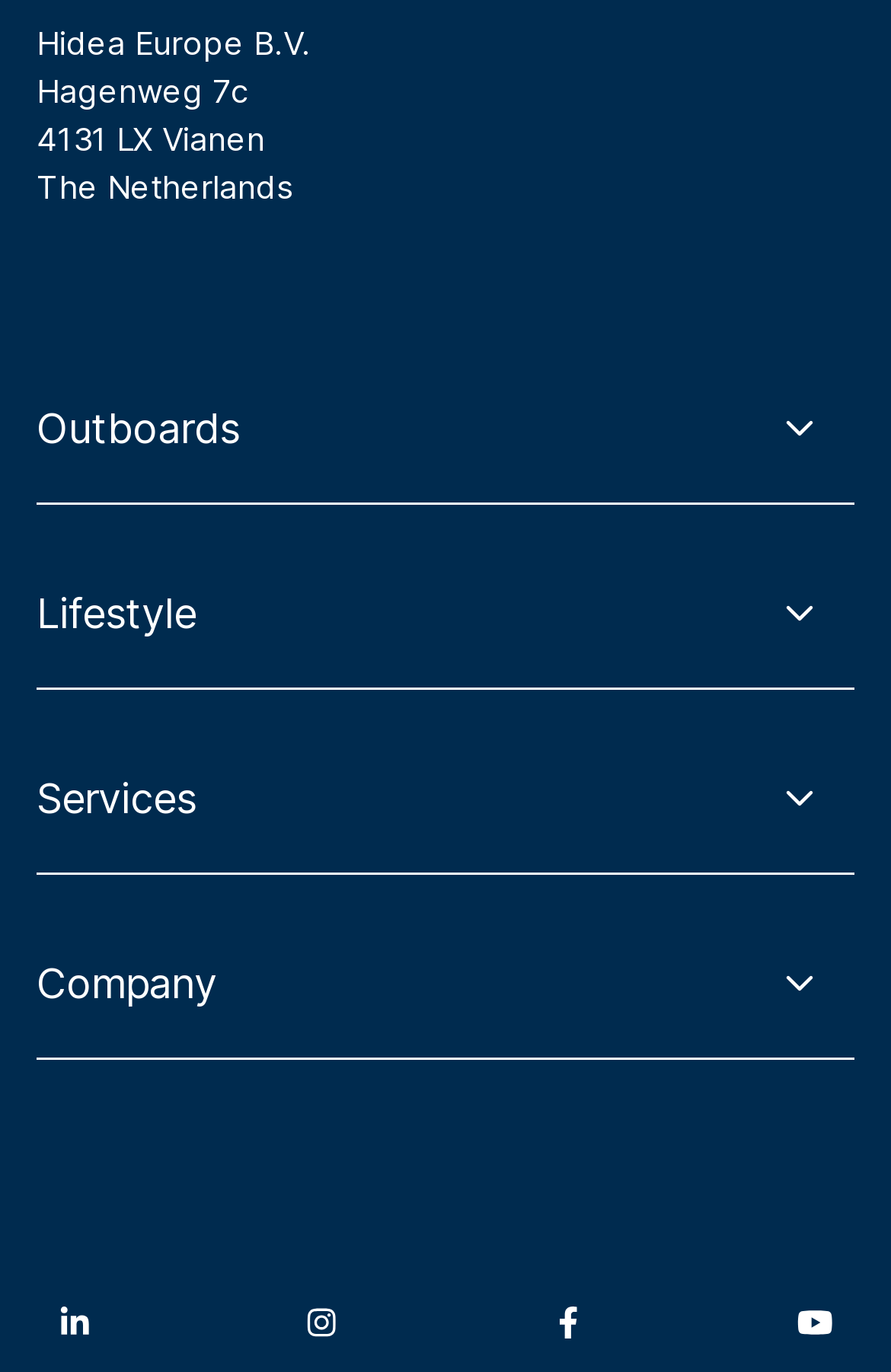Locate the bounding box coordinates of the clickable element to fulfill the following instruction: "Click on the first social media link". Provide the coordinates as four float numbers between 0 and 1 in the format [left, top, right, bottom].

[0.041, 0.932, 0.127, 0.994]